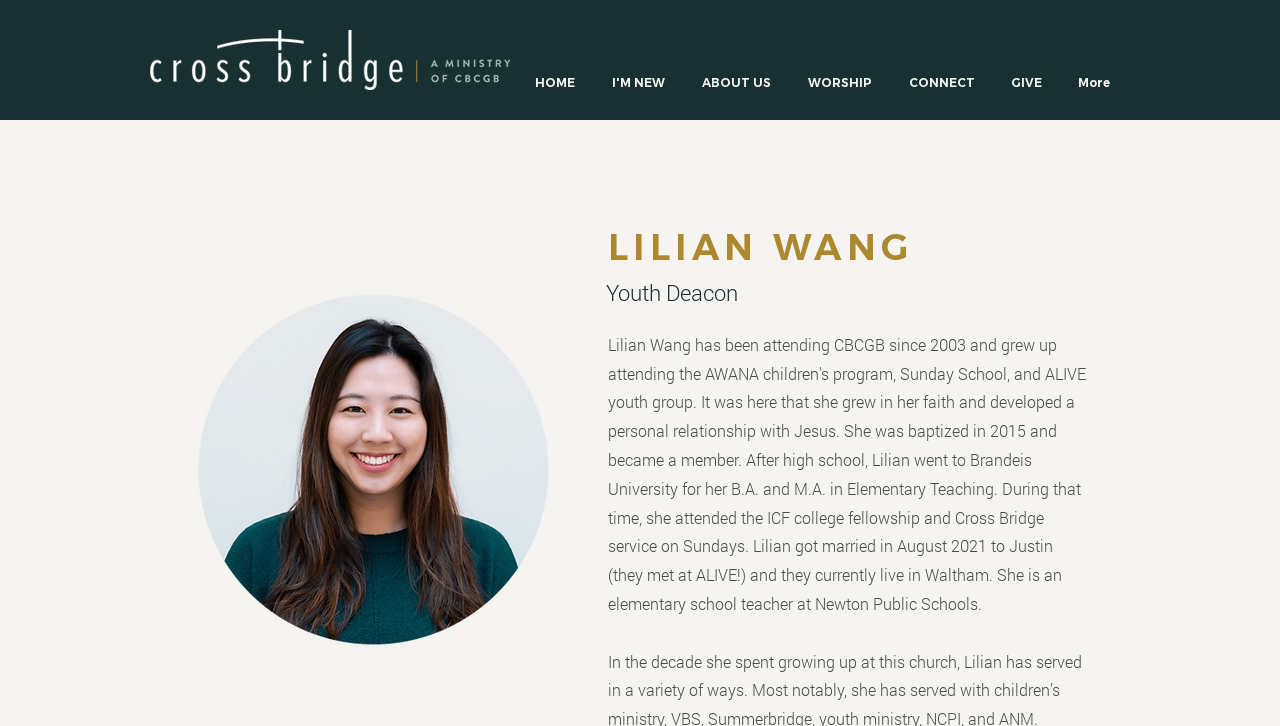Locate the UI element described by HOME and provide its bounding box coordinates. Use the format (top-left x, top-left y, bottom-right x, bottom-right y) with all values as floating point numbers between 0 and 1.

[0.406, 0.103, 0.466, 0.124]